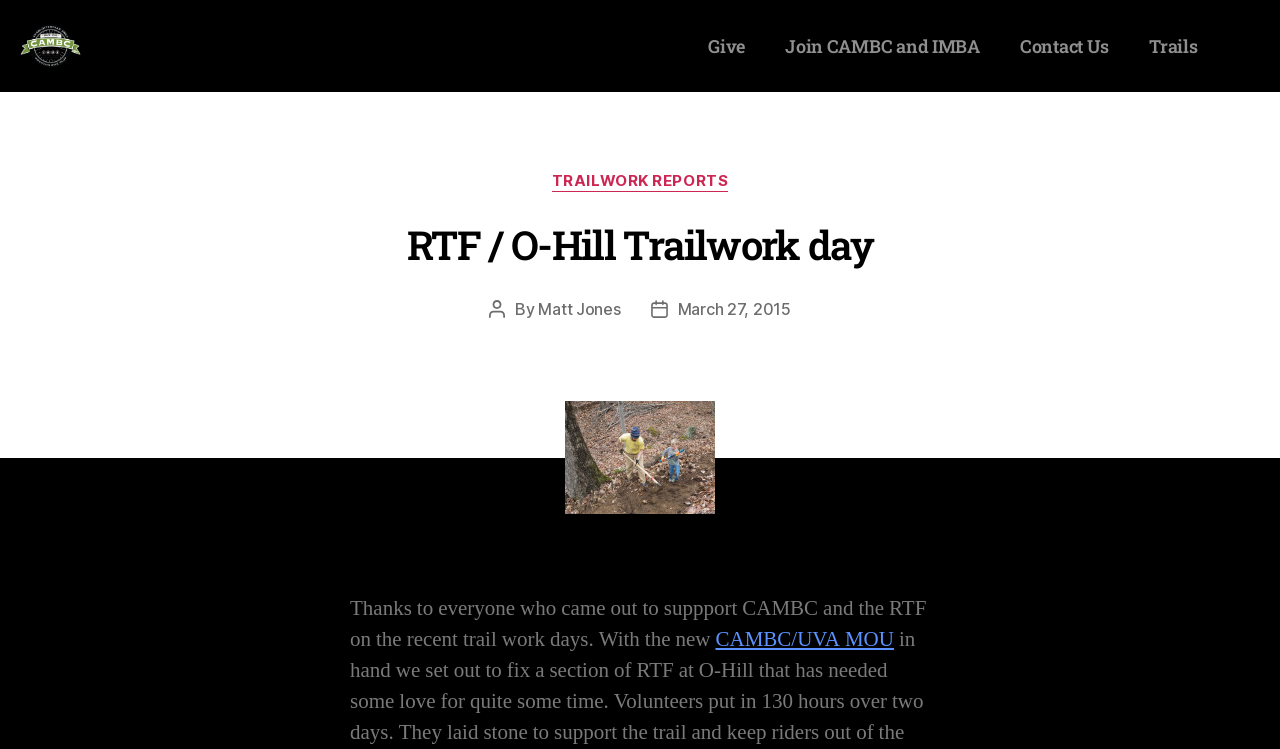Given the webpage screenshot and the description, determine the bounding box coordinates (top-left x, top-left y, bottom-right x, bottom-right y) that define the location of the UI element matching this description: title="View Random Post"

None